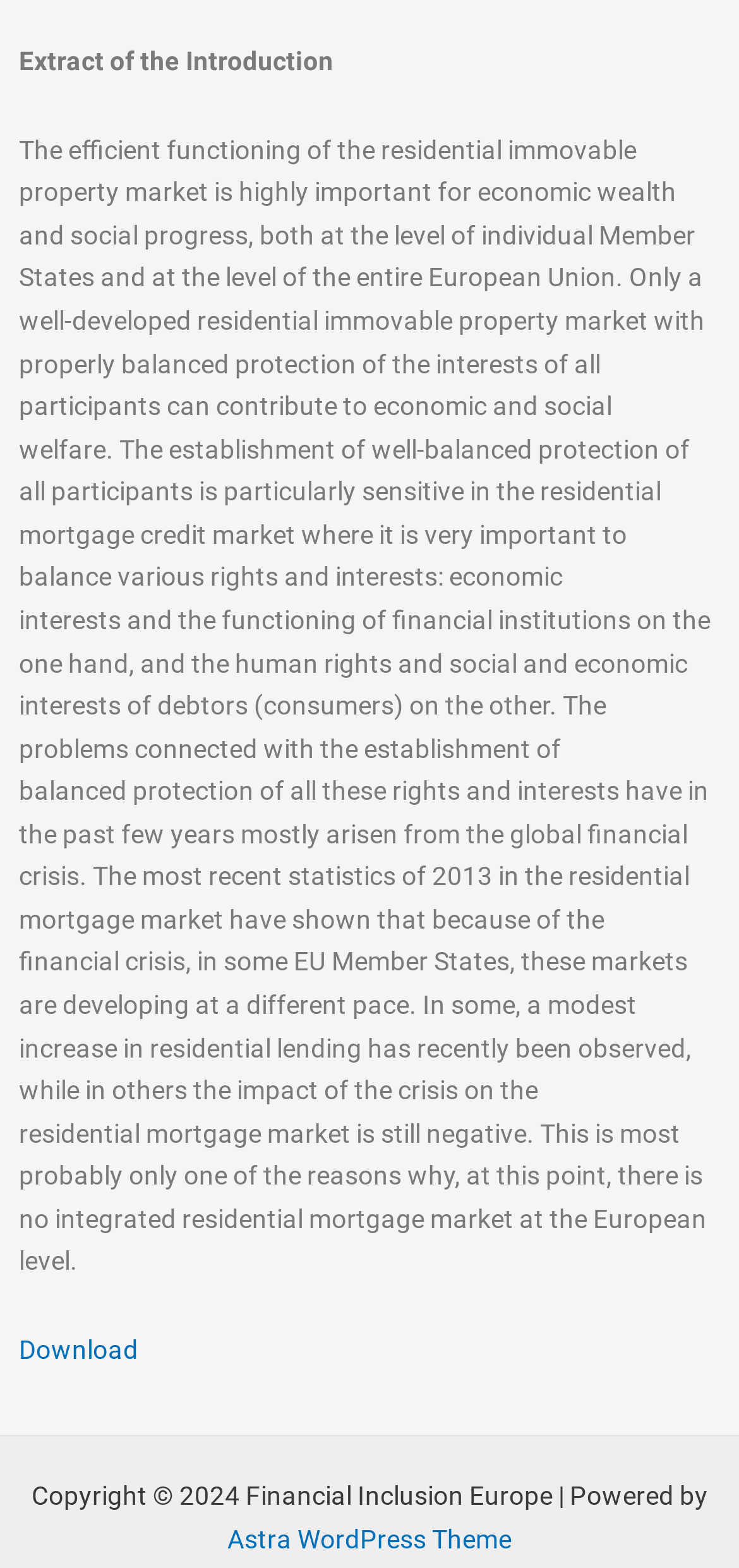What is the purpose of the 'Download' link?
Please give a detailed and elaborate answer to the question.

The 'Download' link is located at the bottom of the page, and it is likely that it allows users to download a document or report related to the topic of residential immovable property market.